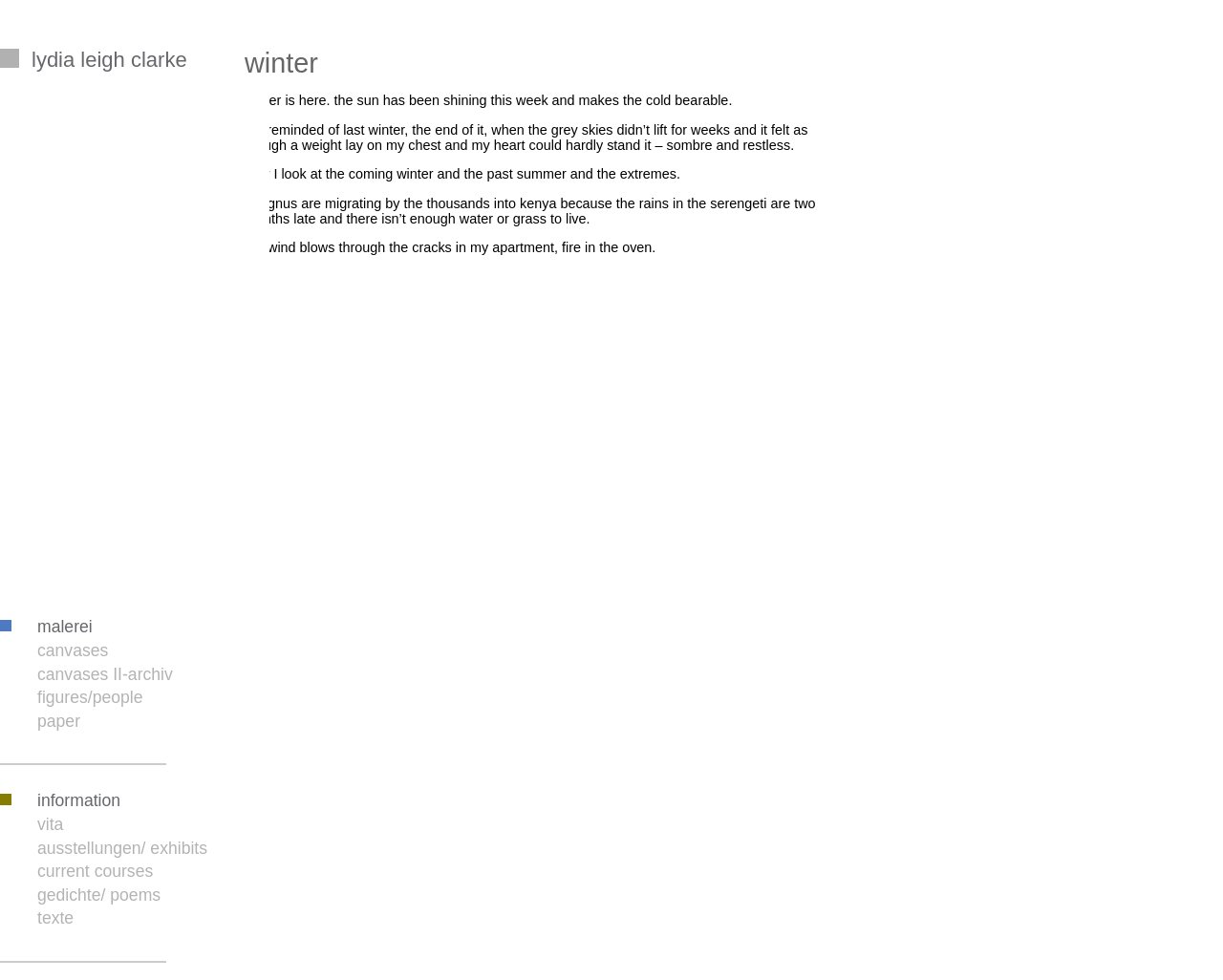Please reply with a single word or brief phrase to the question: 
How many categories of artworks are listed?

6